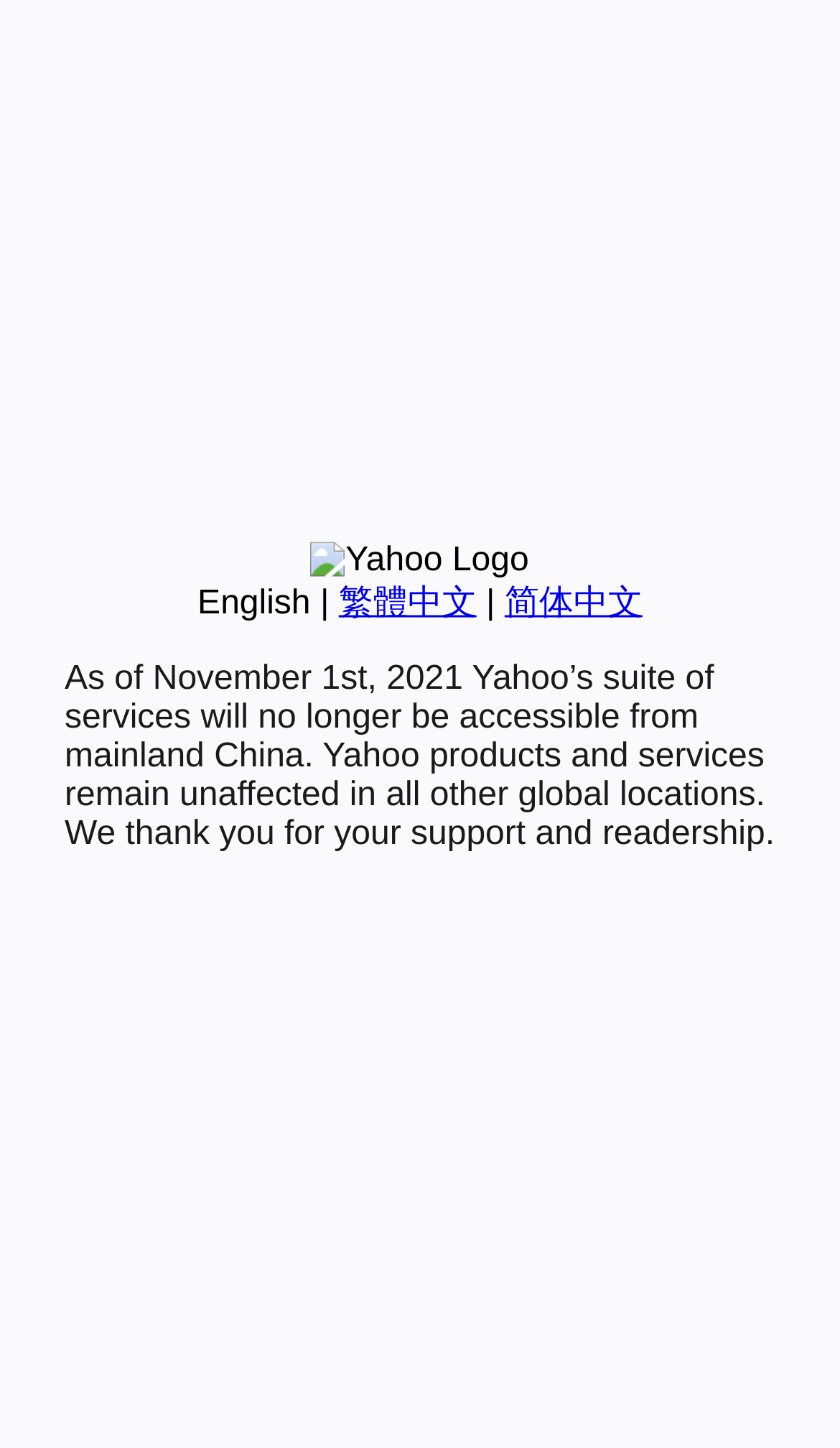Find the bounding box coordinates for the HTML element described as: "English". The coordinates should consist of four float values between 0 and 1, i.e., [left, top, right, bottom].

[0.235, 0.404, 0.37, 0.429]